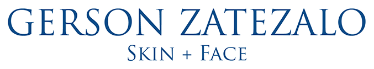Offer an in-depth caption for the image.

The image displays the logo for "Gerson Zatezalo Skin + Face," characterized by a sophisticated blue font. This logo signifies a dermatological and aesthetic practice, emphasizing expertise in skin and facial care. The design is clean and modern, reflecting professionalism and a commitment to quality service in non-surgical cosmetic treatments. The logo is prominently positioned, conveying the practice's branding and identity to visitors.